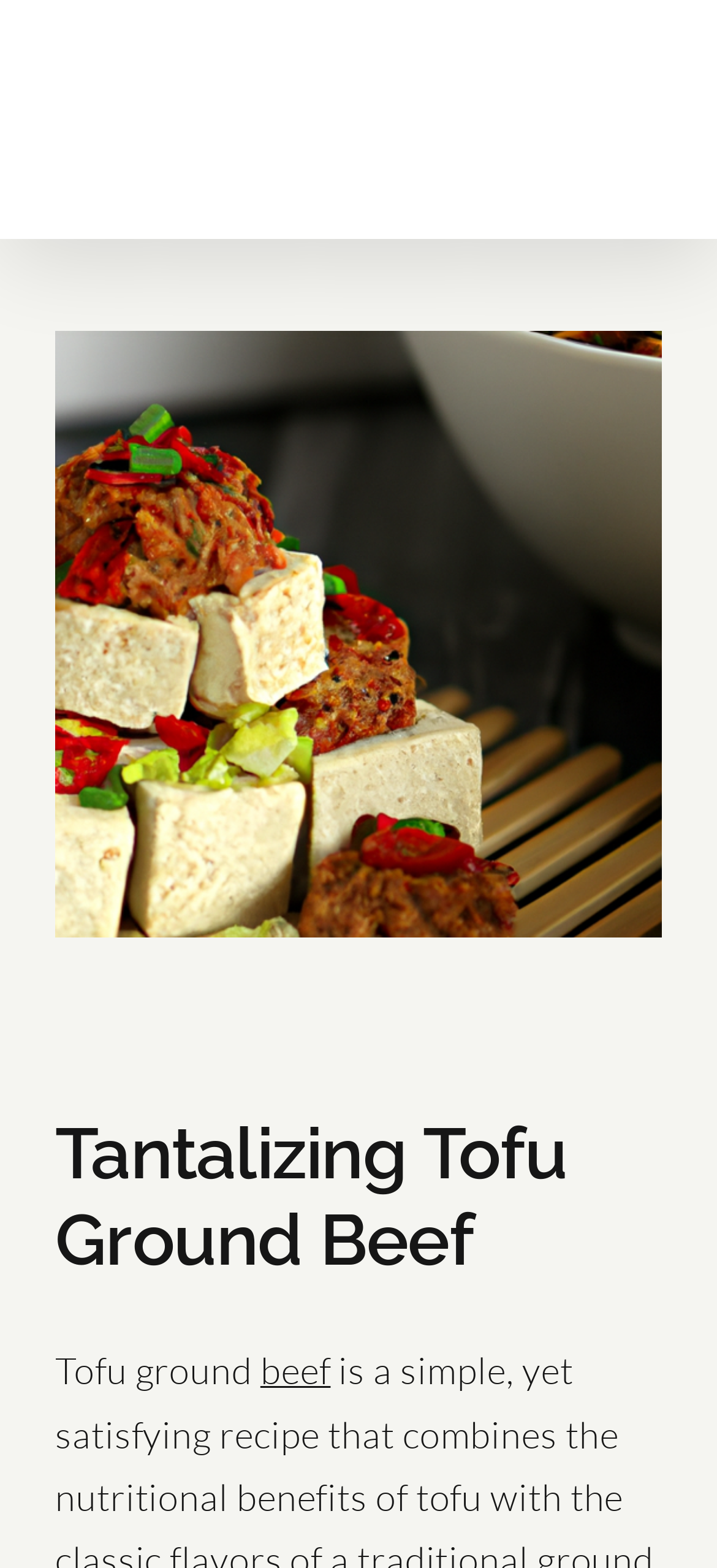Provide the bounding box coordinates for the UI element that is described by this text: "alt="Eezy Recipes Logo"". The coordinates should be in the form of four float numbers between 0 and 1: [left, top, right, bottom].

[0.077, 0.023, 0.692, 0.117]